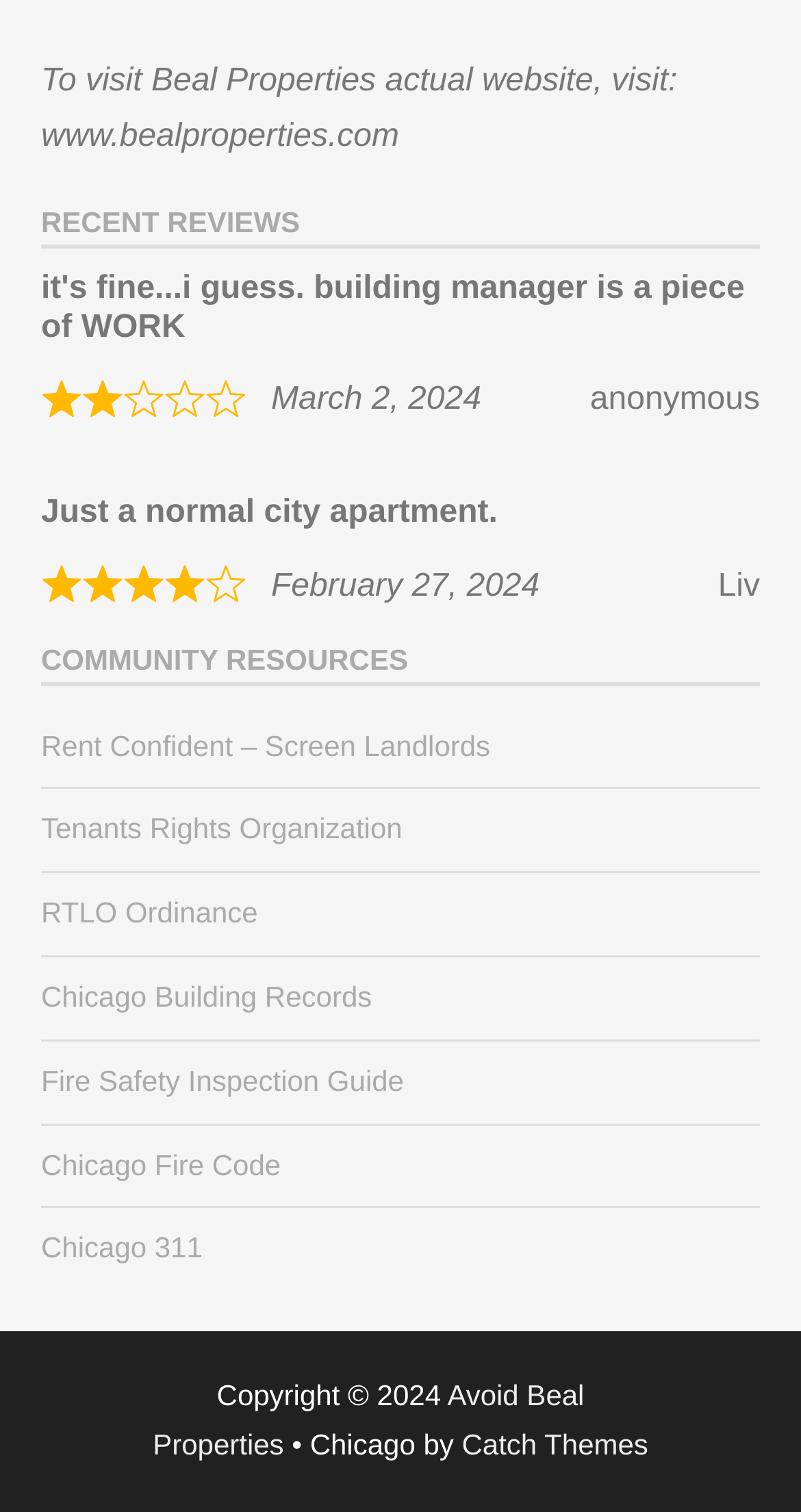Provide the bounding box coordinates of the HTML element this sentence describes: "Rent Confident – Screen Landlords".

[0.051, 0.482, 0.612, 0.503]